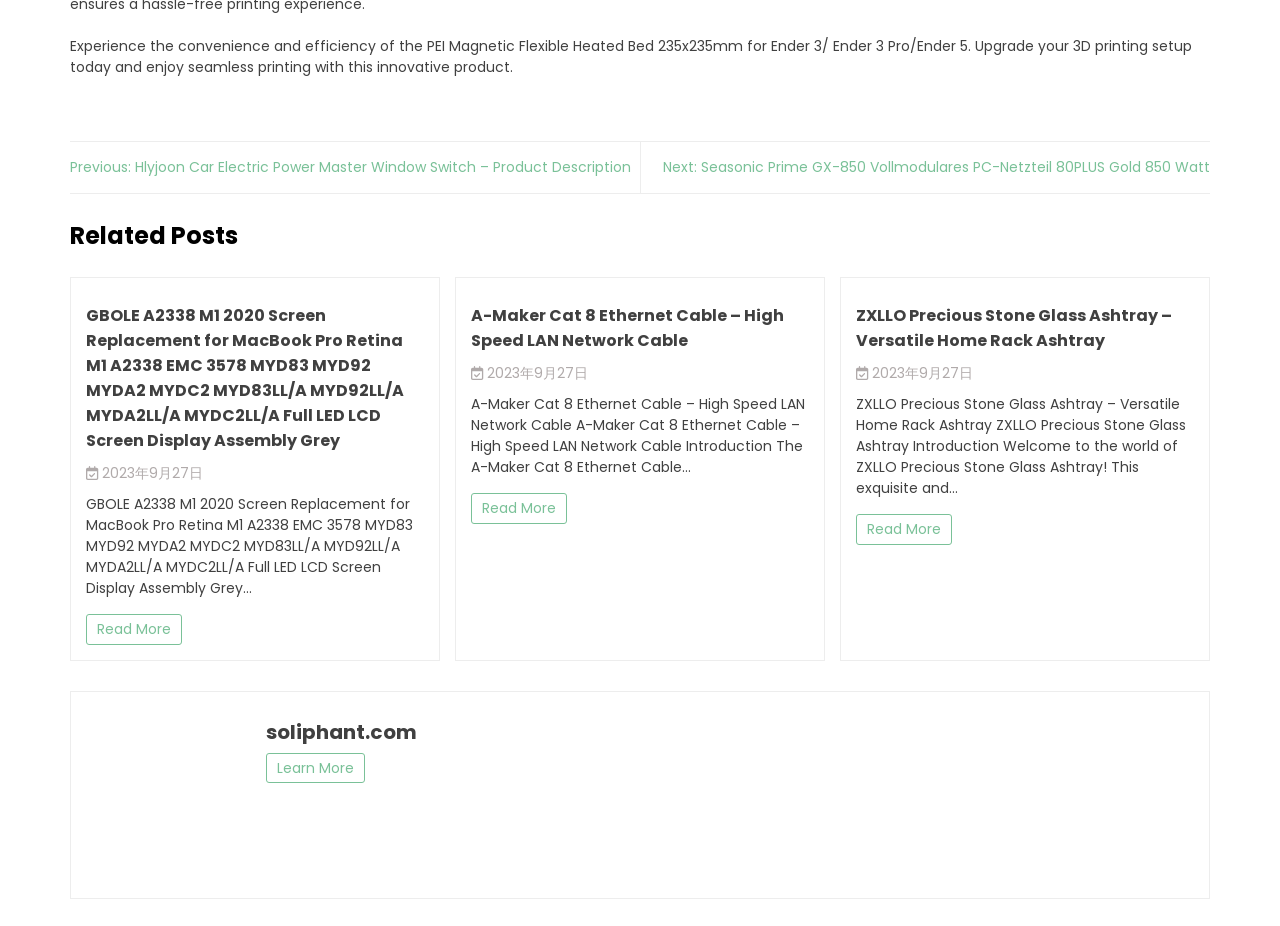Please give a succinct answer using a single word or phrase:
How many related posts are there on this webpage?

3